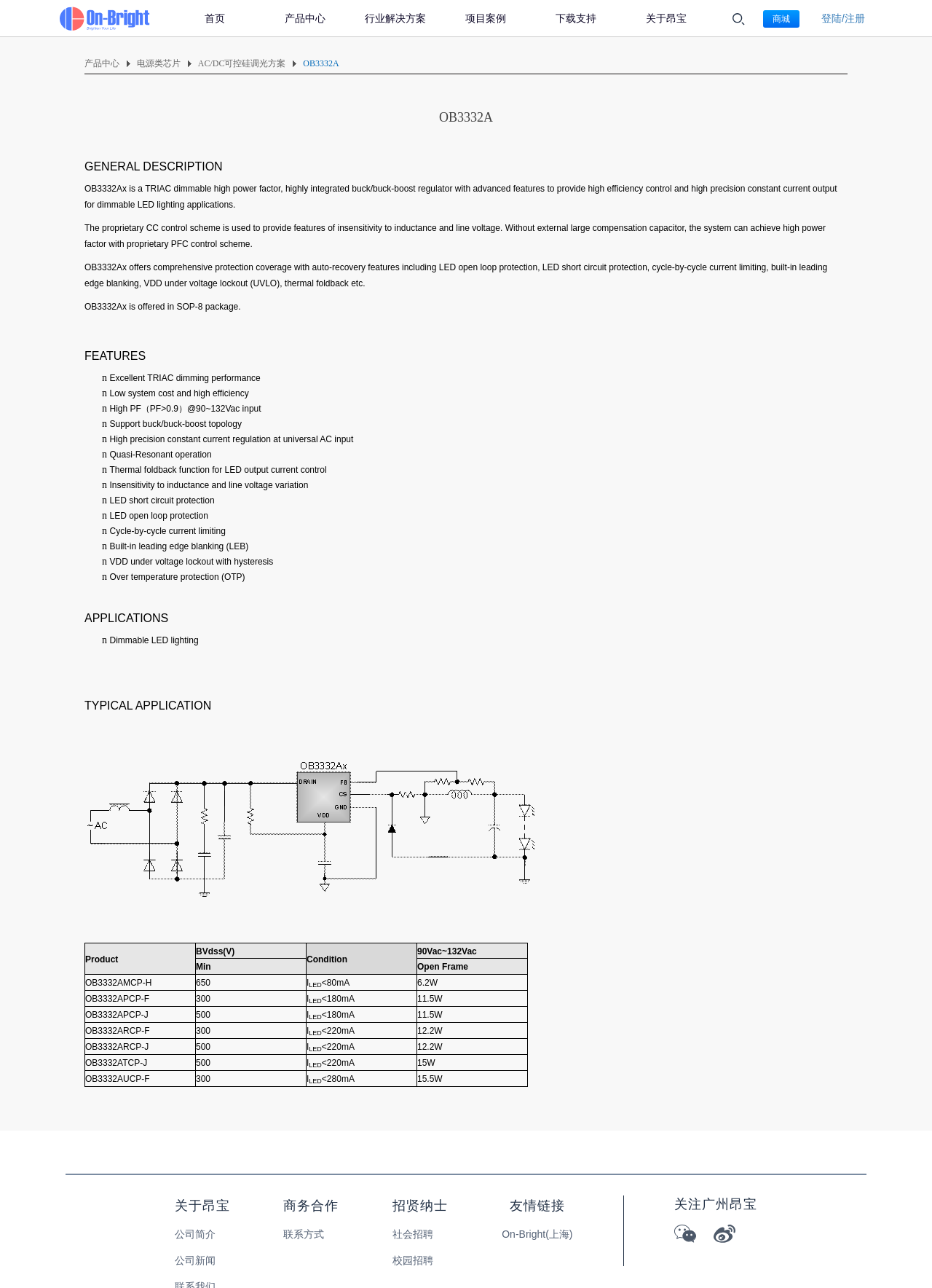Describe all the visual and textual components of the webpage comprehensively.

This webpage is about Guangzhou On-Bright Electronics, a company focused on artificial intelligence and the Internet of Things (IoT) related chip, module, and system design and development. 

At the top left corner, there is a logo of On-Bright, and next to it, there are links to the homepage, product center, and other sections. Below these links, there are several categories, including chip, module, robot and elevator control, industry products, software platform, and industry solutions. Each category has multiple sub-links, such as electric power metering chip, wireless IoT module, and smart hotel management platform.

On the right side of the page, there are links to industry solutions, including smart hotel, smart apartment, smart healthcare, education lighting, and AIoT education. Below these links, there are sections for project cases, download support, and about On-Bright.

In the main content area, there is a detailed description of a specific product, OB3332A, a TRIAC dimmable high power factor, highly integrated buck/buck-boost regulator. The description includes general information, features, and specifications of the product. The features listed include excellent TRIAC dimming performance, low system cost and high efficiency, high power factor, and support for buck/buck-boost topology.